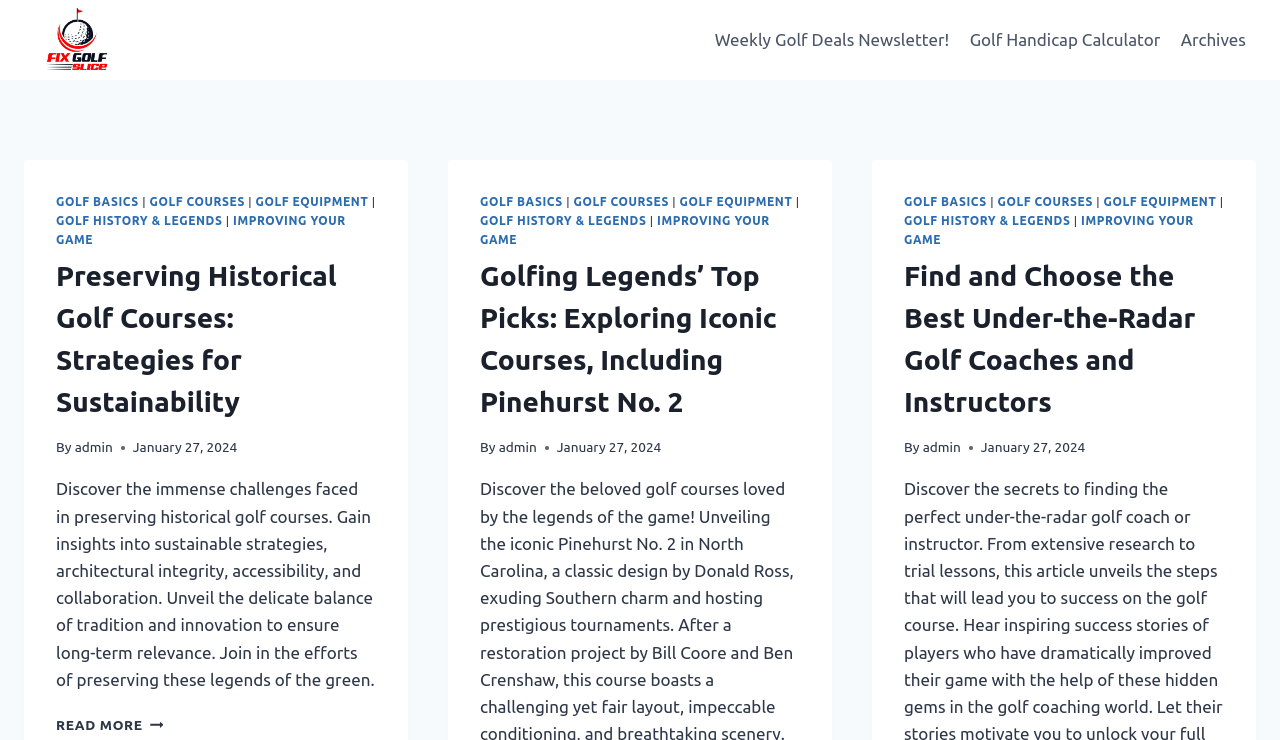Provide your answer to the question using just one word or phrase: Who is the author of the articles?

admin